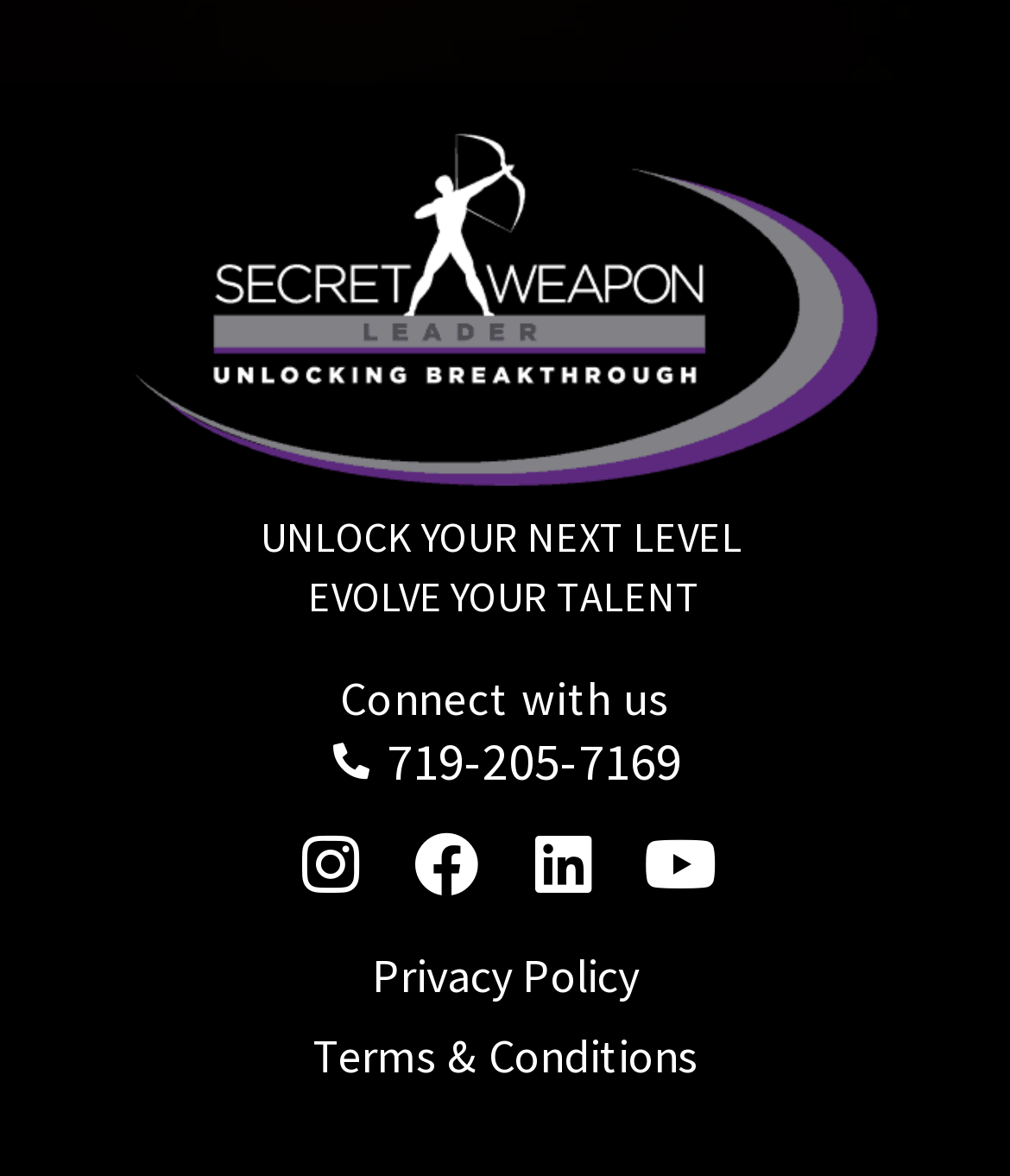Identify the bounding box for the described UI element: "Terms & Conditions".

[0.309, 0.871, 0.691, 0.922]